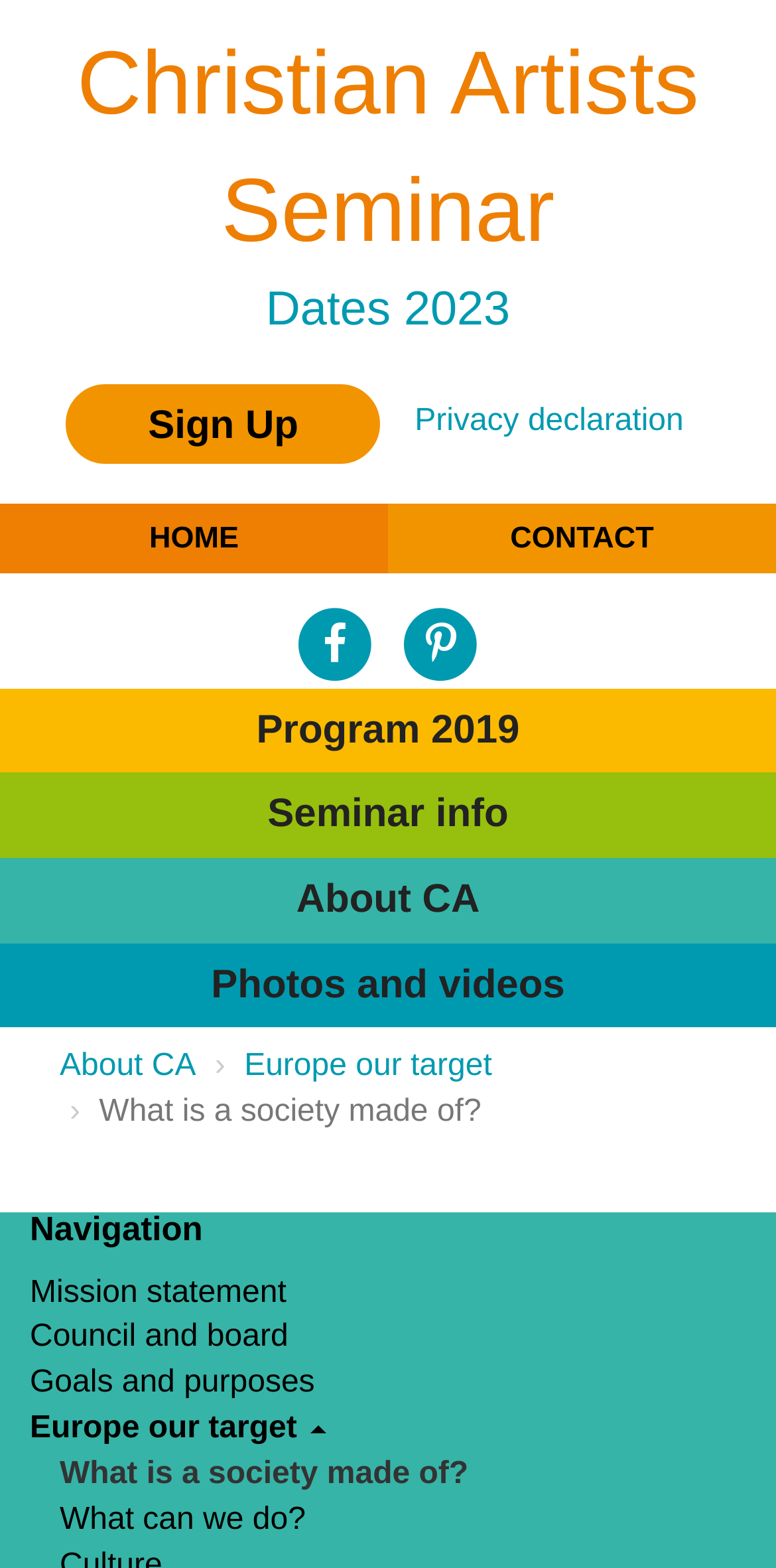Using the element description Contact, predict the bounding box coordinates for the UI element. Provide the coordinates in (top-left x, top-left y, bottom-right x, bottom-right y) format with values ranging from 0 to 1.

[0.5, 0.321, 1.0, 0.366]